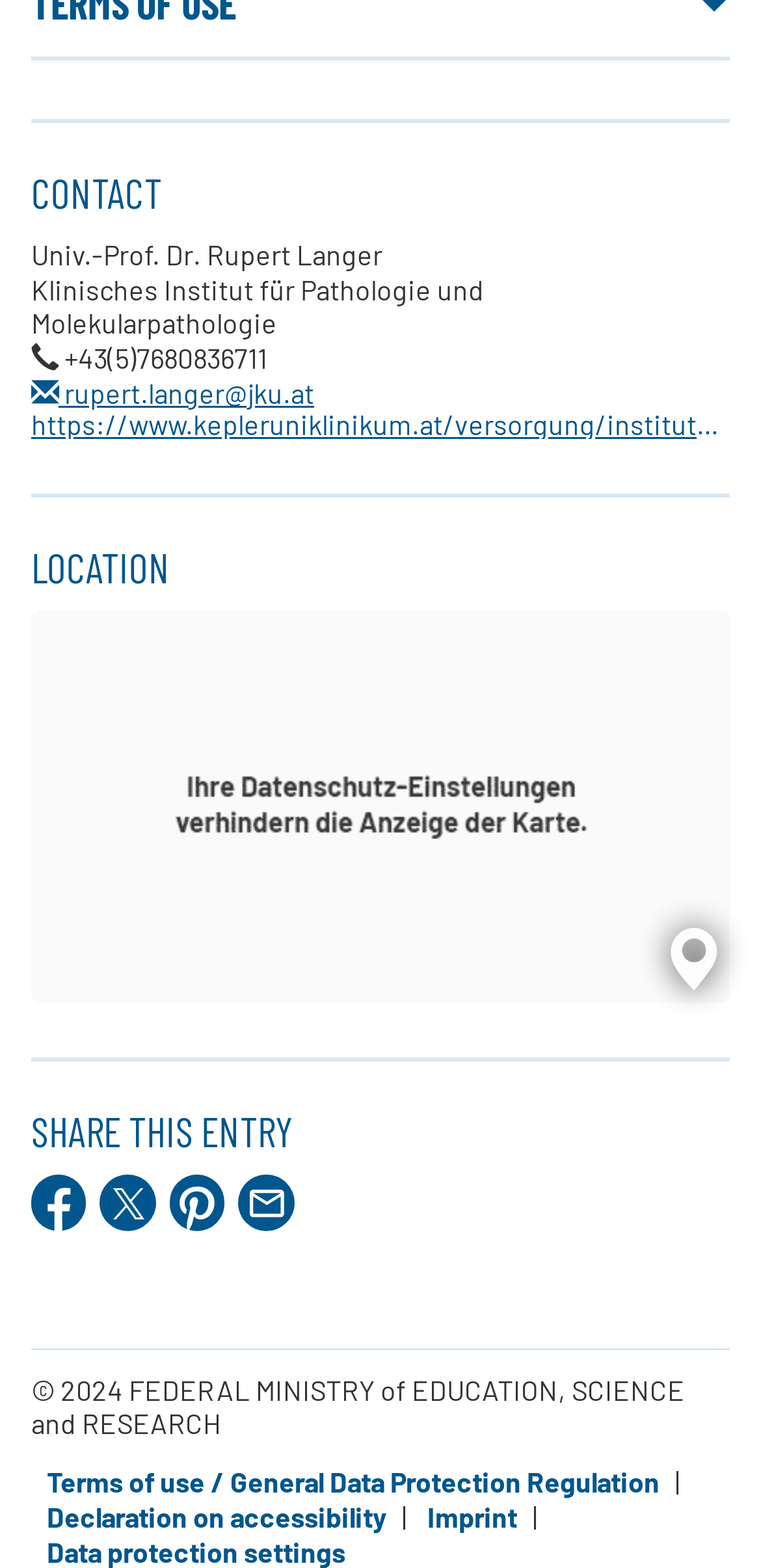Analyze the image and provide a detailed answer to the question: What is the professor's name?

The professor's name is mentioned in the StaticText element with the text 'Univ.-Prof. Dr. Rupert Langer' at coordinates [0.041, 0.152, 0.503, 0.173].